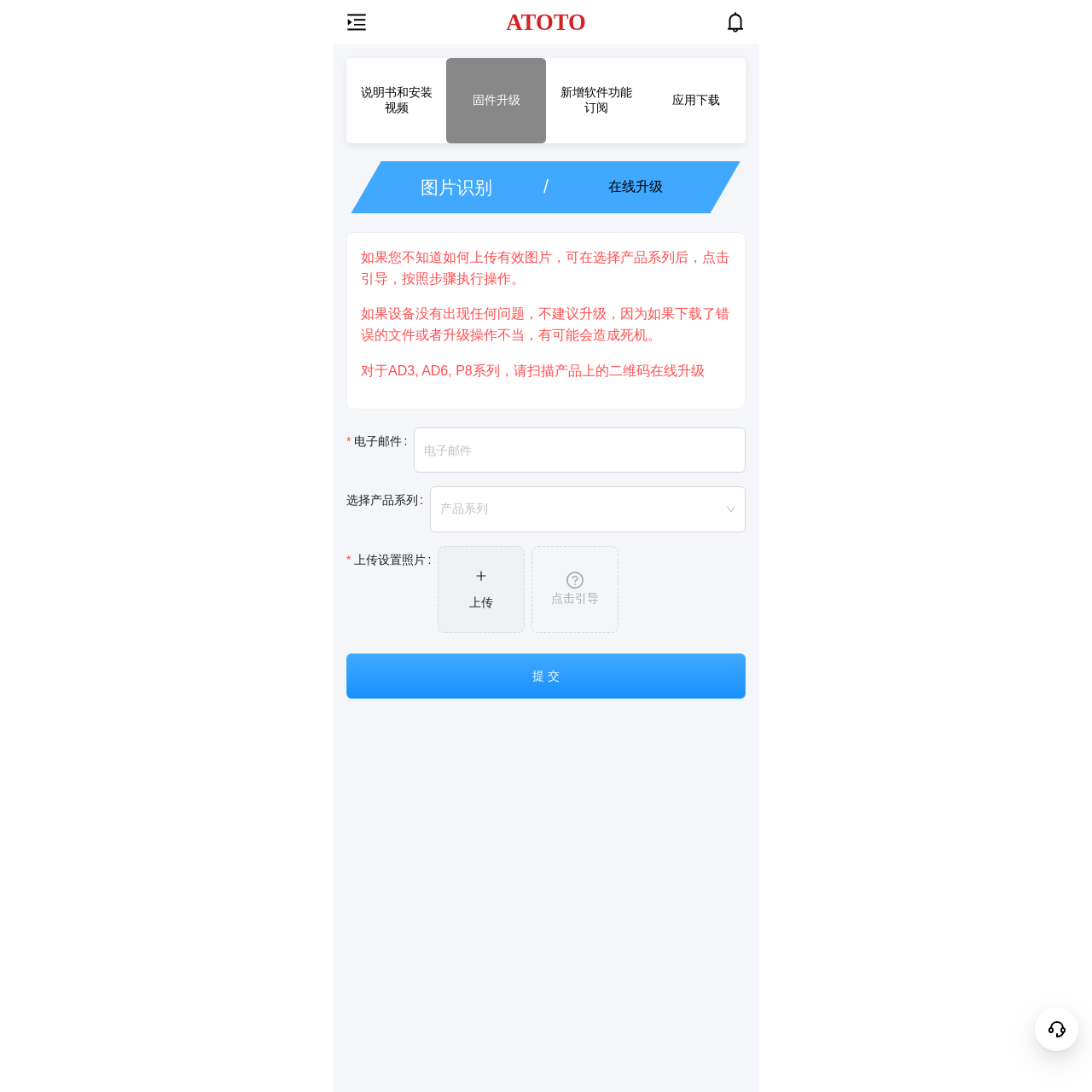What is the warning about upgrading devices?
Please provide a single word or phrase as your answer based on the image.

May cause device death